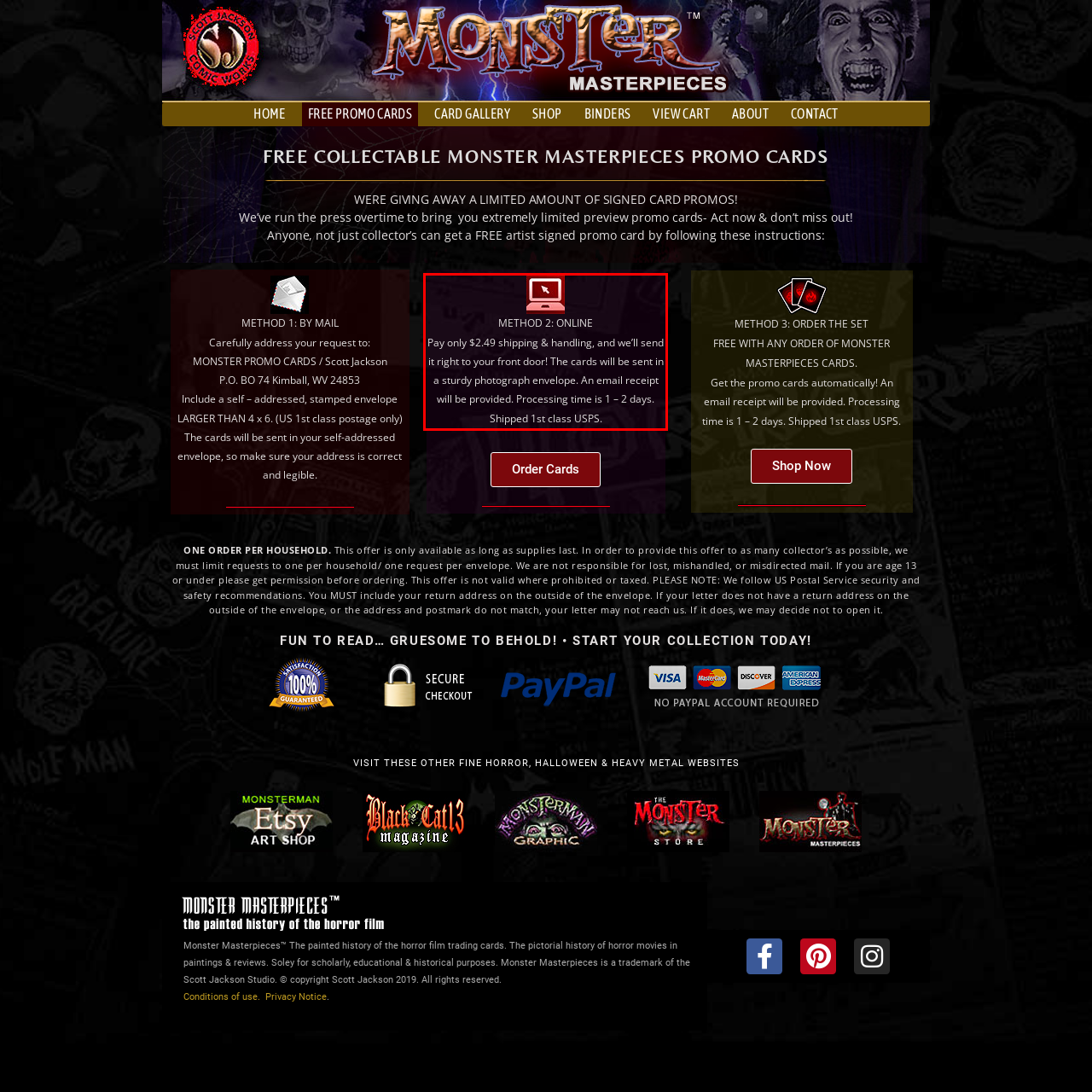Examine the screenshot of the webpage, locate the red bounding box, and generate the text contained within it.

METHOD 2: ONLINE Pay only $2.49 shipping & handling, and we’ll send it right to your front door! The cards will be sent in a sturdy photograph envelope. An email receipt will be provided. Processing time is 1 – 2 days. Shipped 1st class USPS.